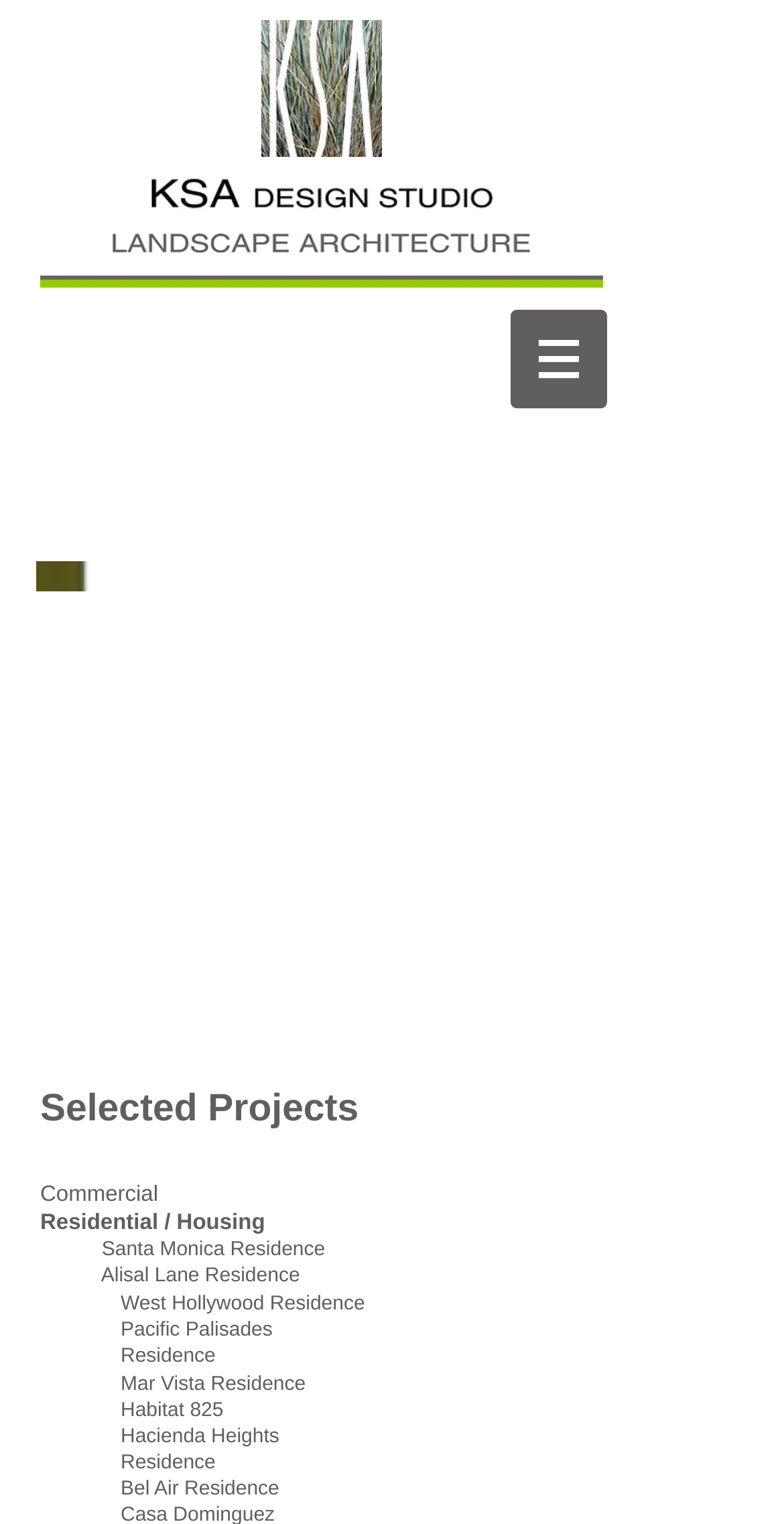Locate the bounding box coordinates of the area you need to click to fulfill this instruction: 'go to the Santa Monica Residence page'. The coordinates must be in the form of four float numbers ranging from 0 to 1: [left, top, right, bottom].

[0.13, 0.811, 0.415, 0.827]